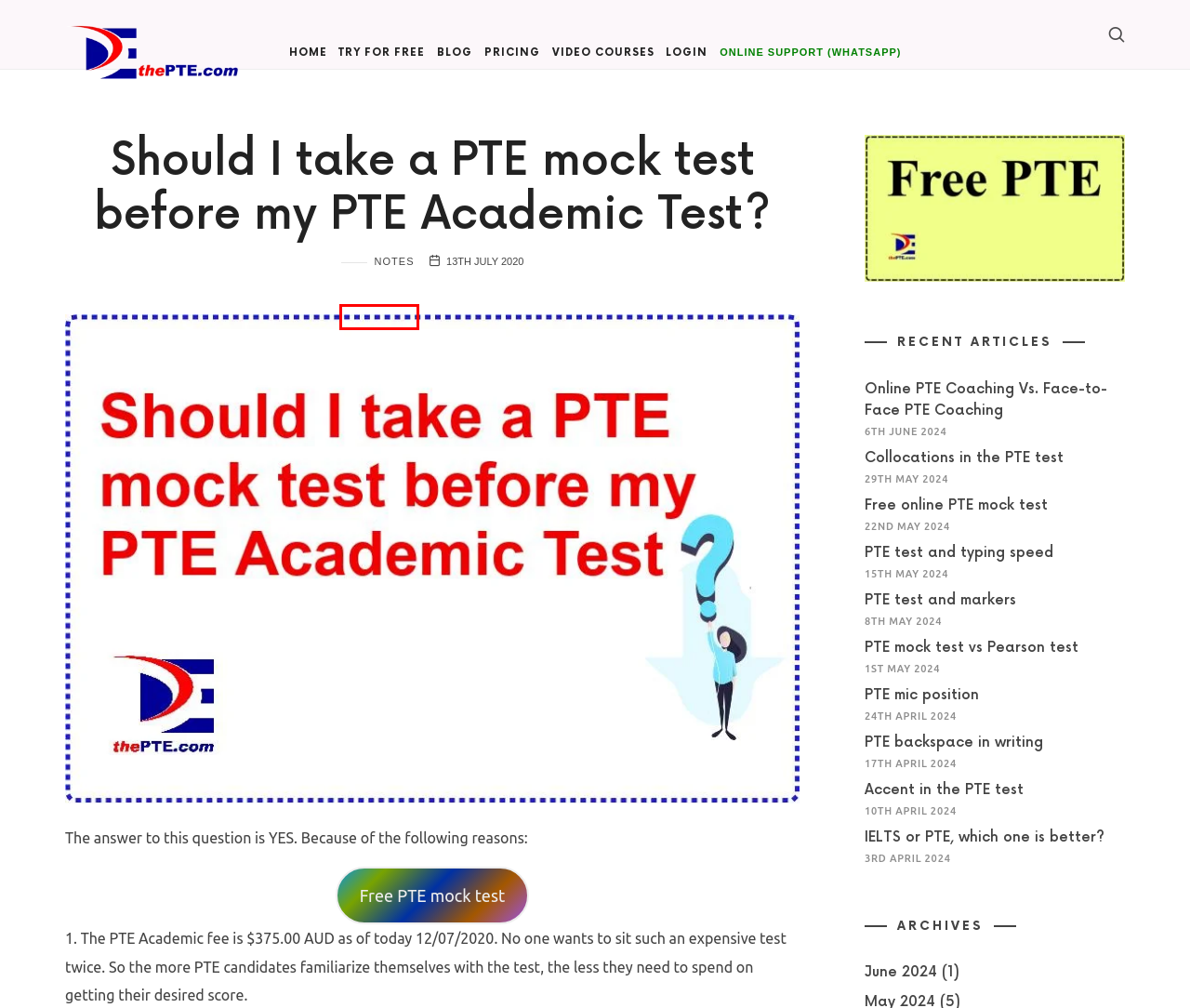Take a look at the provided webpage screenshot featuring a red bounding box around an element. Select the most appropriate webpage description for the page that loads after clicking on the element inside the red bounding box. Here are the candidates:
A. Free PTE Mock Tests, PTE Practice Tests Online | thePTE platform
B. PTE test and typing speed - thePTE
C. Accent in the PTE test - thePTE
D. PTE mock test vs Pearson test - thePTE
E. notes Archives - thePTE
F. Free online PTE mock test - thePTE
G. thePTE Free - Login/Register
H. Collocations in the PTE test - thePTE

E